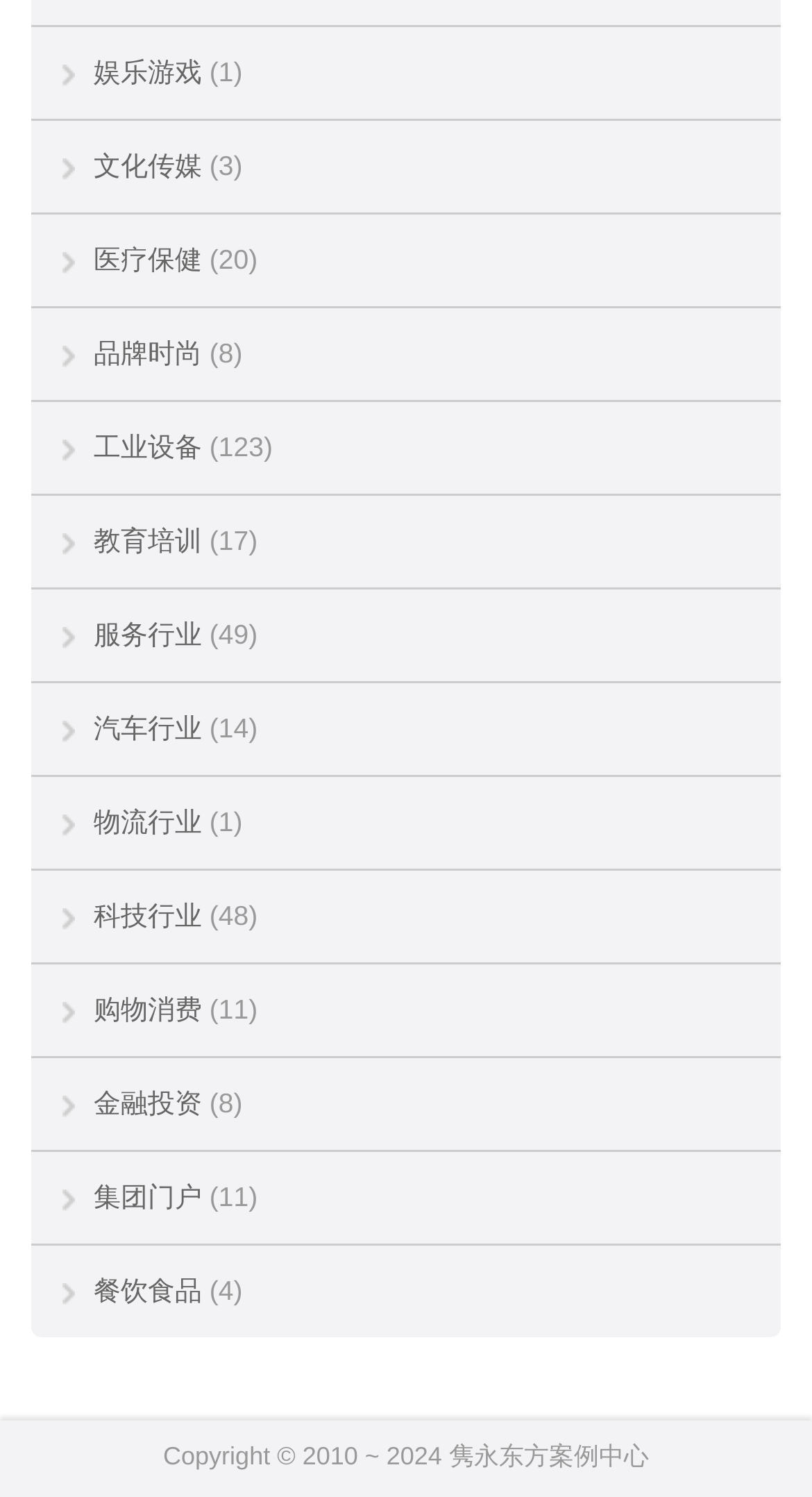Please identify the bounding box coordinates of the element I need to click to follow this instruction: "visit cultural media".

[0.115, 0.099, 0.249, 0.12]